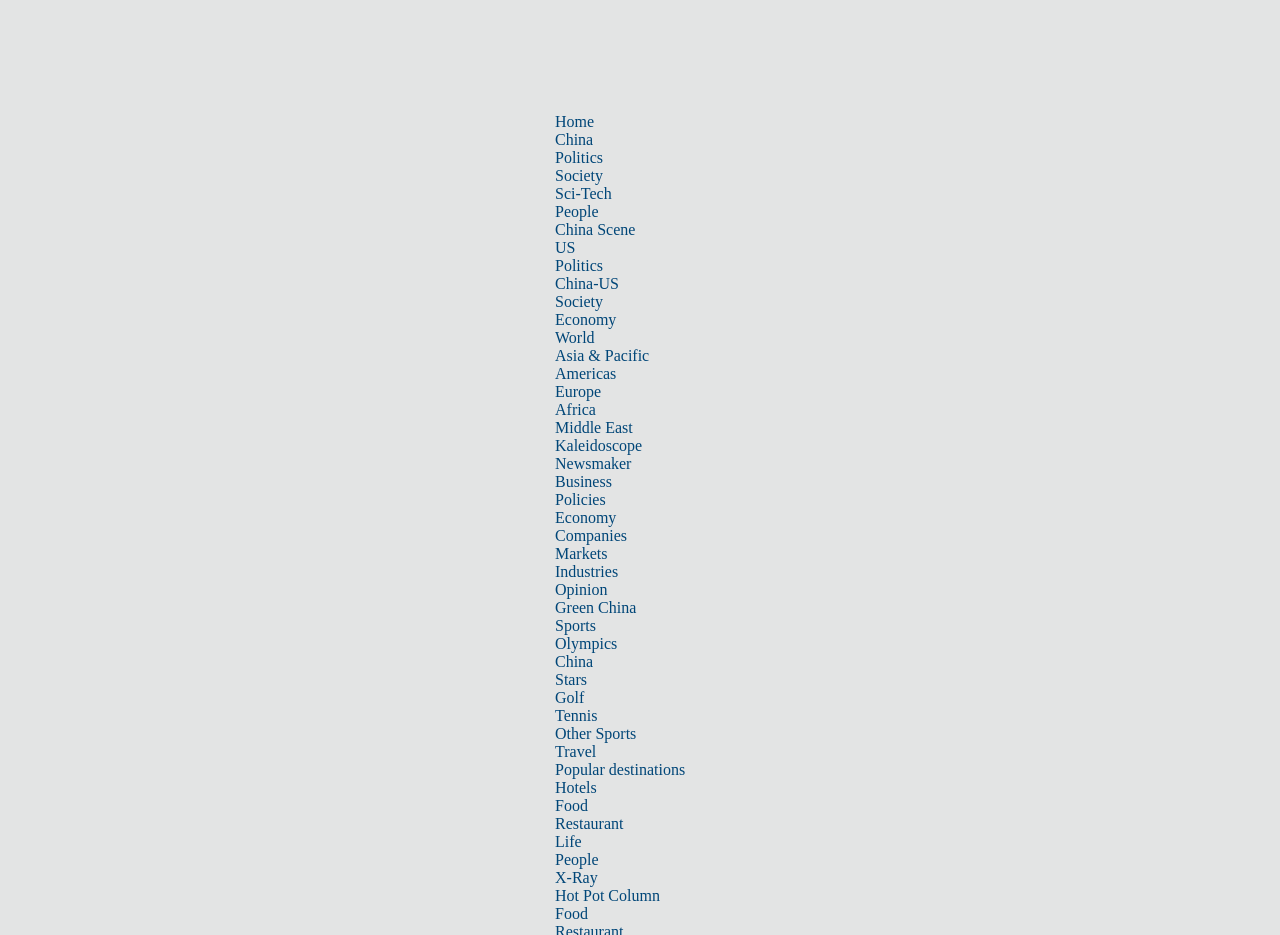Specify the bounding box coordinates of the element's region that should be clicked to achieve the following instruction: "Click on the 'China Scene' link". The bounding box coordinates consist of four float numbers between 0 and 1, in the format [left, top, right, bottom].

[0.434, 0.236, 0.496, 0.255]